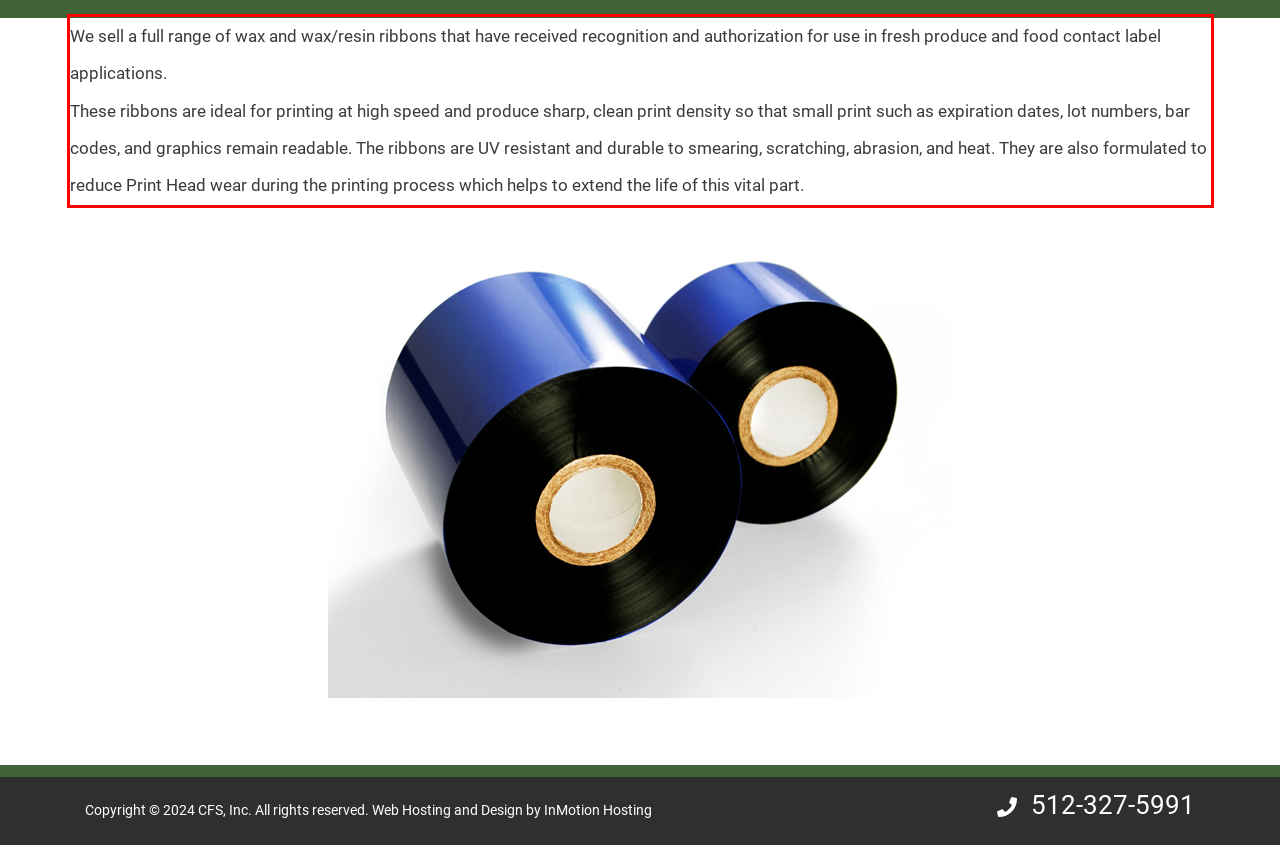From the provided screenshot, extract the text content that is enclosed within the red bounding box.

We sell a full range of wax and wax/resin ribbons that have received recognition and authorization for use in fresh produce and food contact label applications. These ribbons are ideal for printing at high speed and produce sharp, clean print density so that small print such as expiration dates, lot numbers, bar codes, and graphics remain readable. The ribbons are UV resistant and durable to smearing, scratching, abrasion, and heat. They are also formulated to reduce Print Head wear during the printing process which helps to extend the life of this vital part.